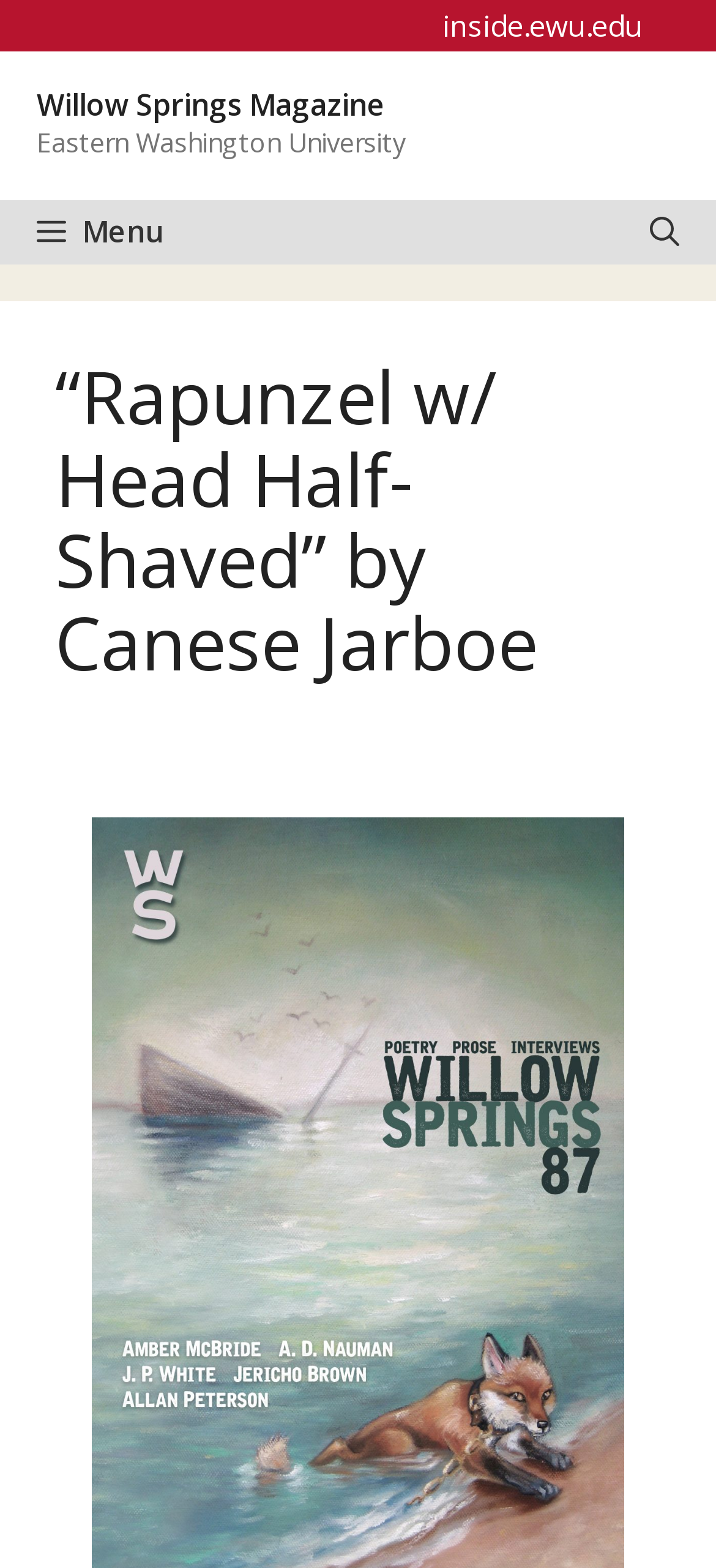Please extract the webpage's main title and generate its text content.

“Rapunzel w/ Head Half-Shaved” by Canese Jarboe